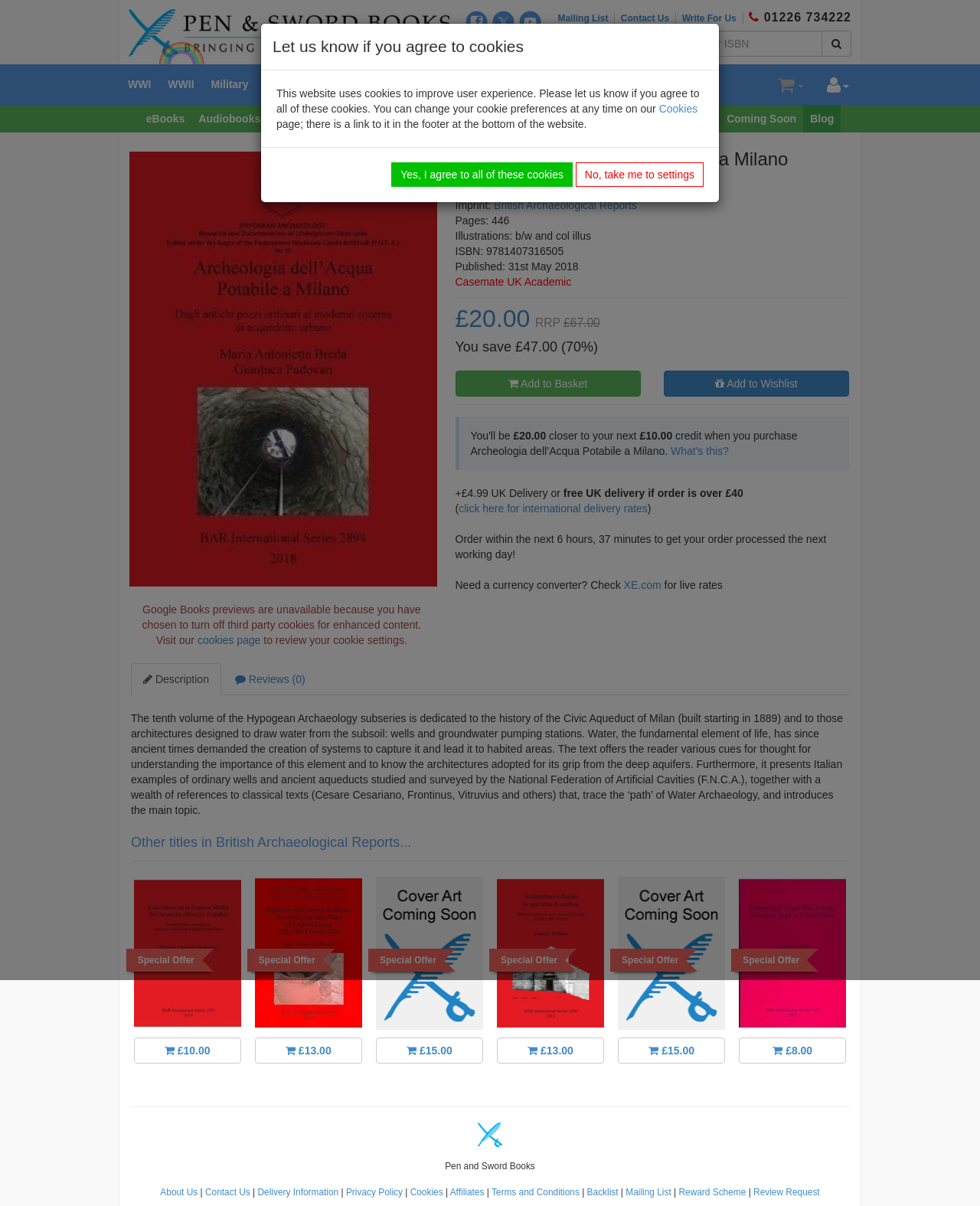Determine the bounding box coordinates of the region that needs to be clicked to achieve the task: "Contact Us".

[0.633, 0.011, 0.69, 0.02]